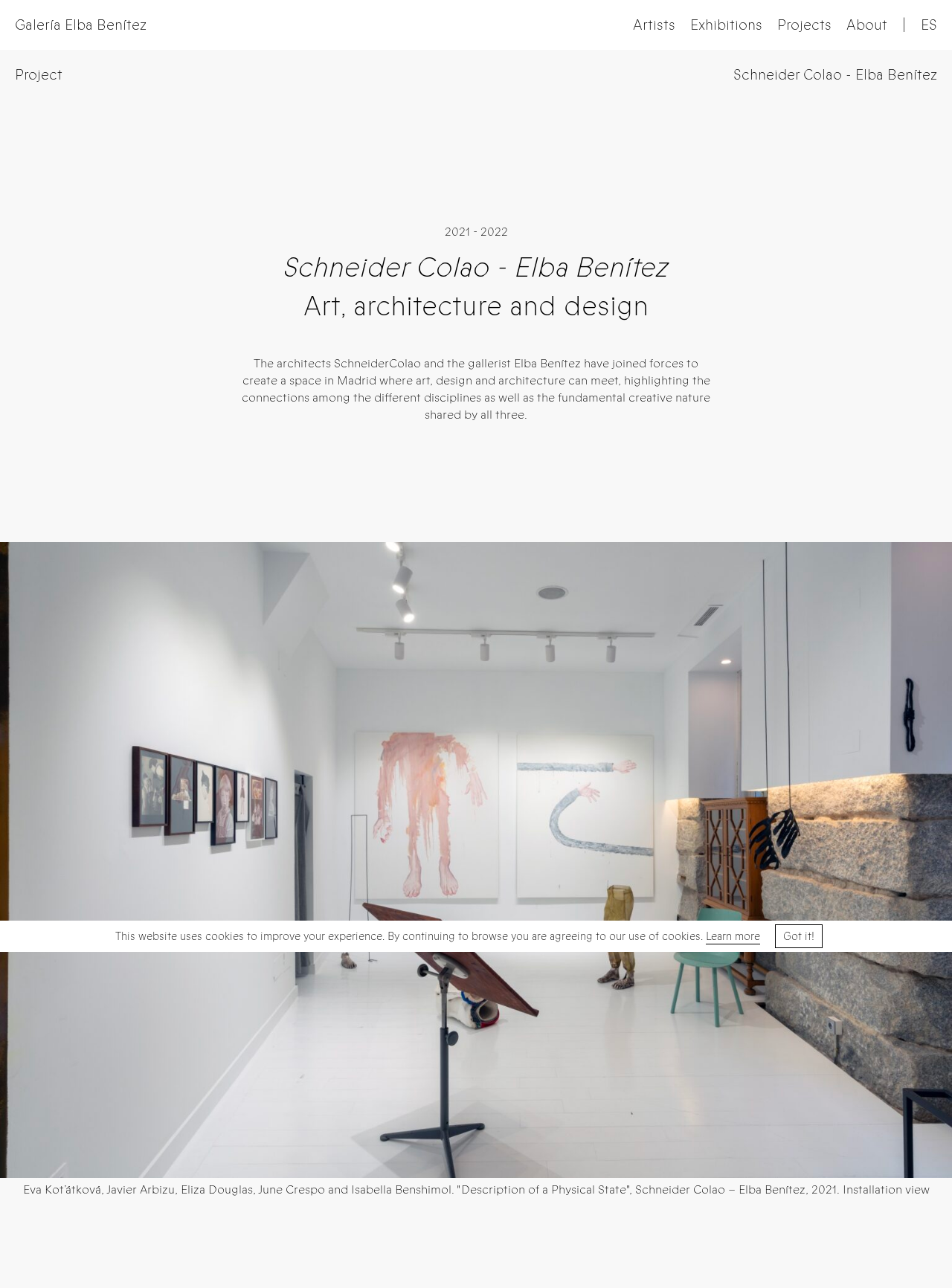Identify the bounding box coordinates of the area you need to click to perform the following instruction: "view Exhibitions".

[0.725, 0.012, 0.801, 0.027]